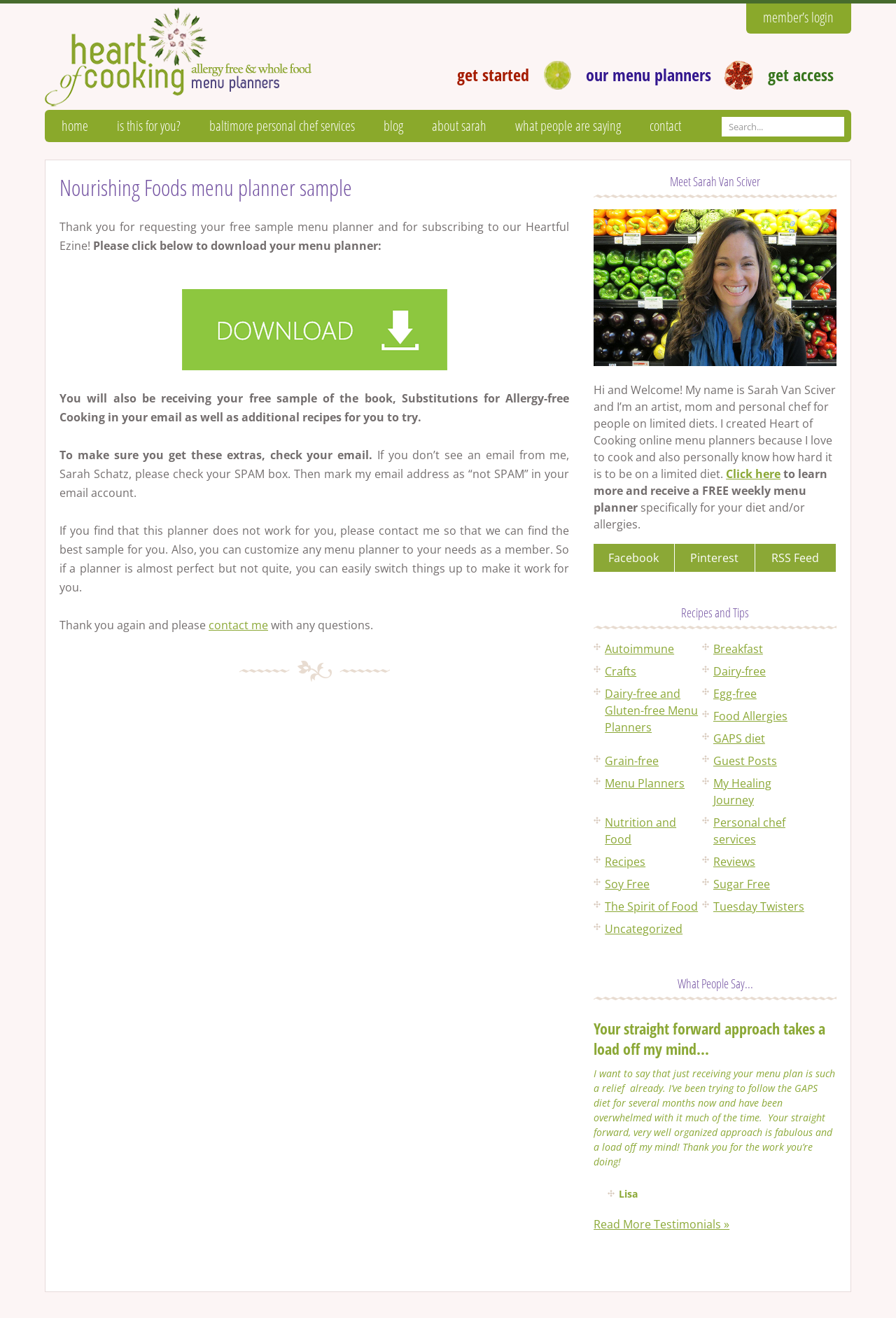Can you show the bounding box coordinates of the region to click on to complete the task described in the instruction: "search for something"?

[0.804, 0.088, 0.941, 0.105]